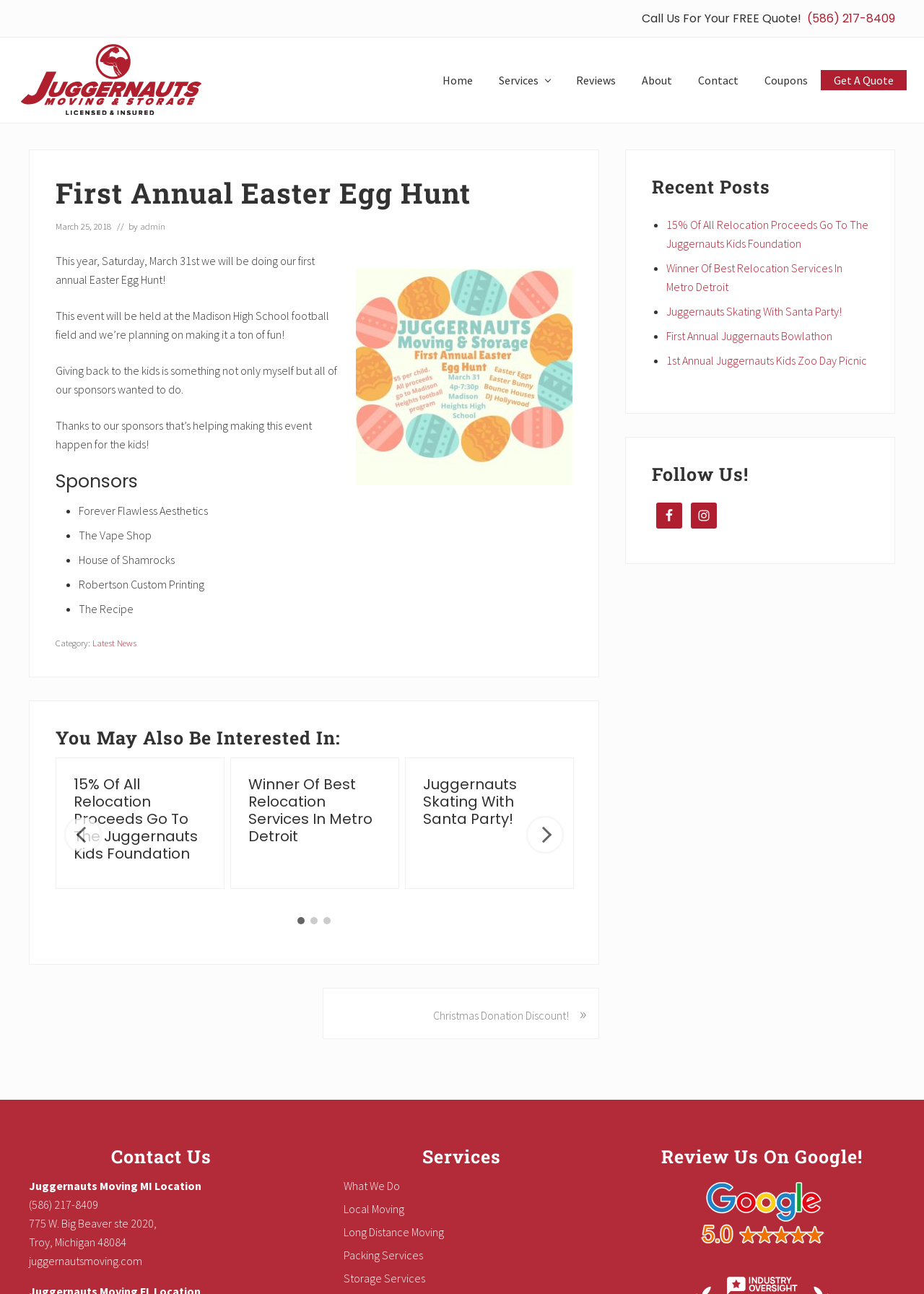Given the element description, predict the bounding box coordinates in the format (top-left x, top-left y, bottom-right x, bottom-right y), using floating point numbers between 0 and 1: Book imprints

None